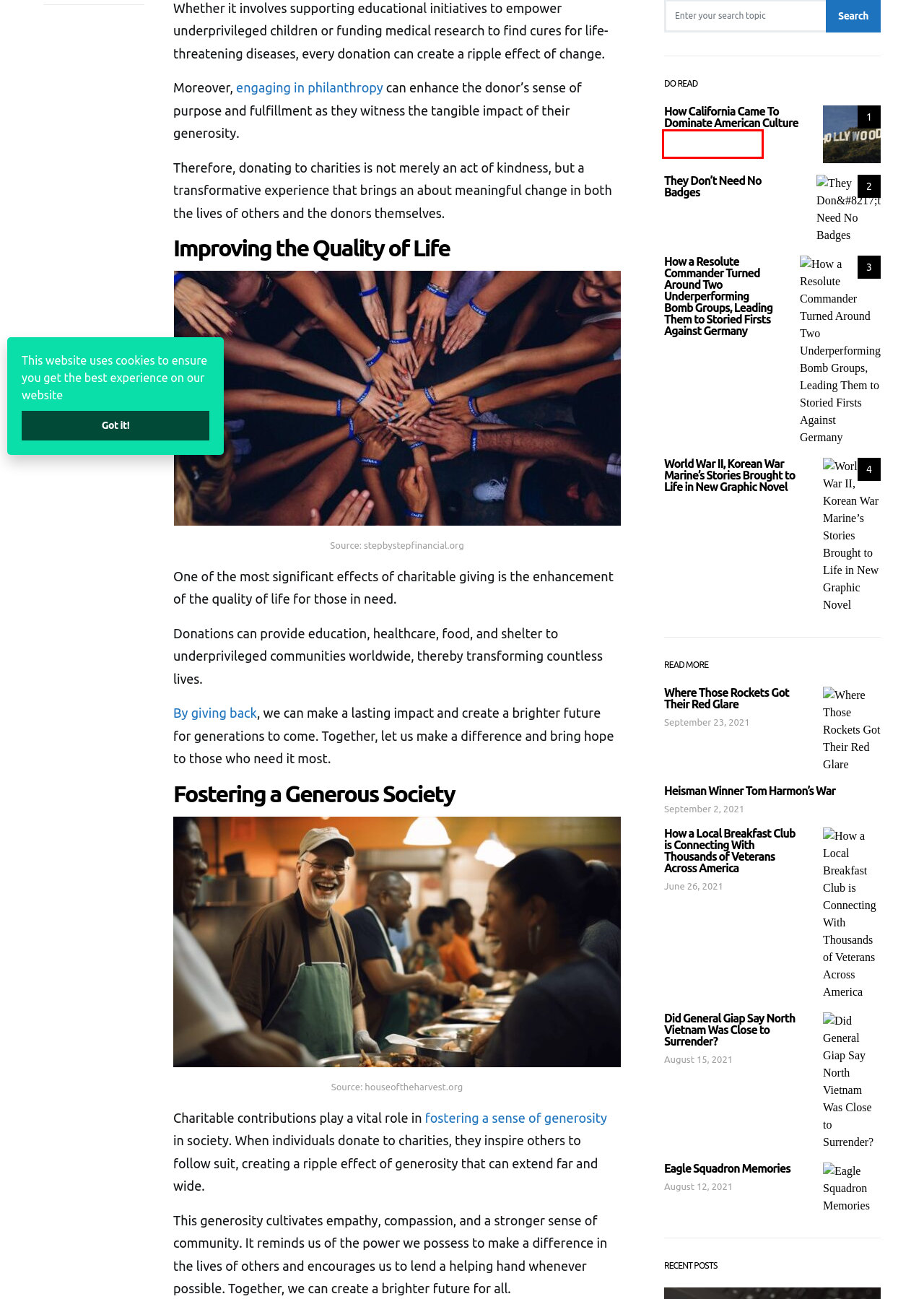You are given a webpage screenshot where a red bounding box highlights an element. Determine the most fitting webpage description for the new page that loads after clicking the element within the red bounding box. Here are the candidates:
A. What Is Philanthropy? Examples, History, Benefits, and Types
B. Darinka Aleksic, Author at Now and Past
C. Robin Cobb, Author at Now and Past
D. World War II, Korean War Marine’s Stories Brought to Life in New Graphic Novel - Now and Past
E. They Don’t Need No Badges - Now and Past
F. Did General Giap Say North Vietnam Was Close to Surrender? - Now and Past
G. Now and Past
H. Five Ways Giving Is Good for You

E